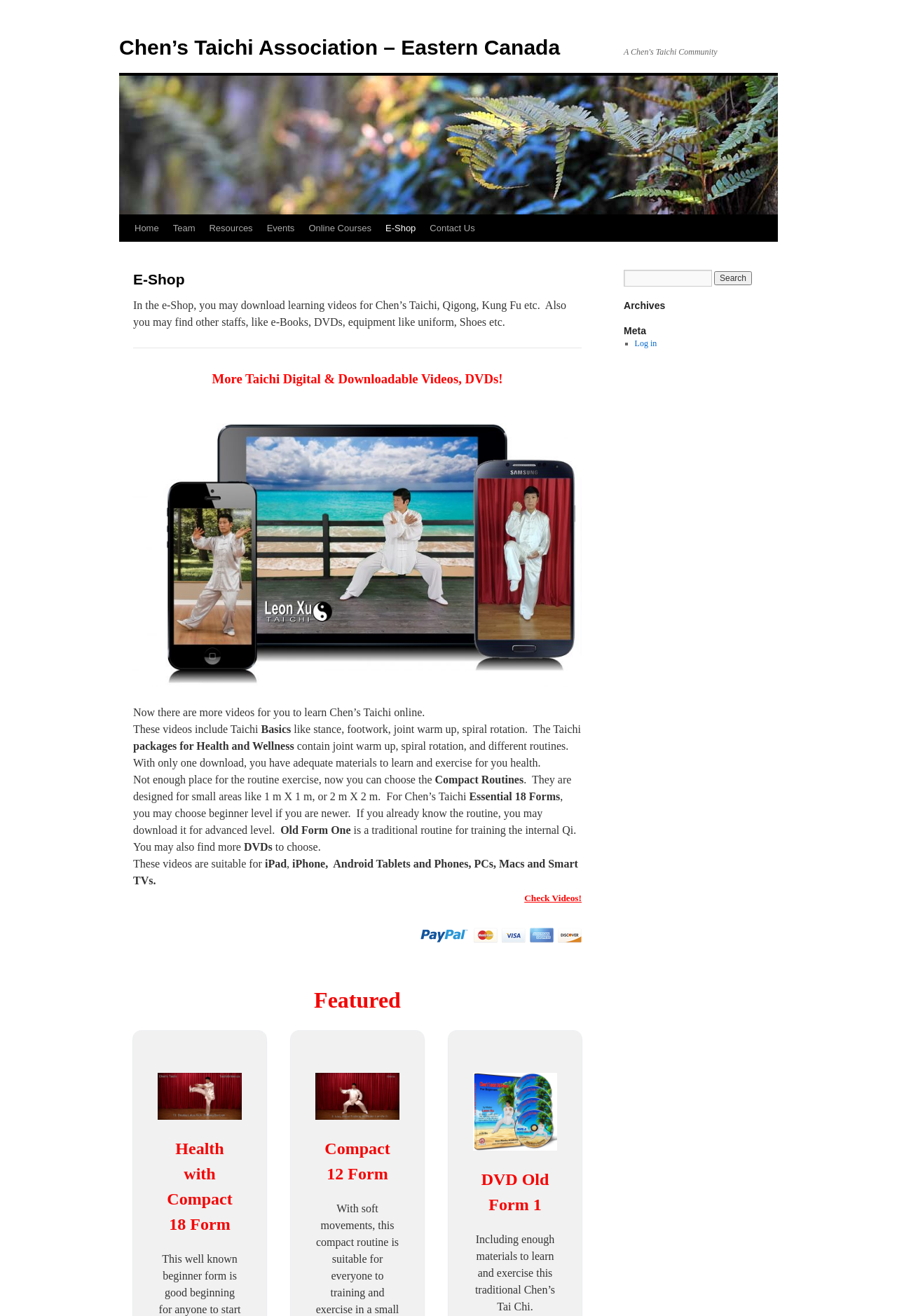Identify the bounding box coordinates of the region that should be clicked to execute the following instruction: "Log in to the account".

[0.707, 0.257, 0.732, 0.265]